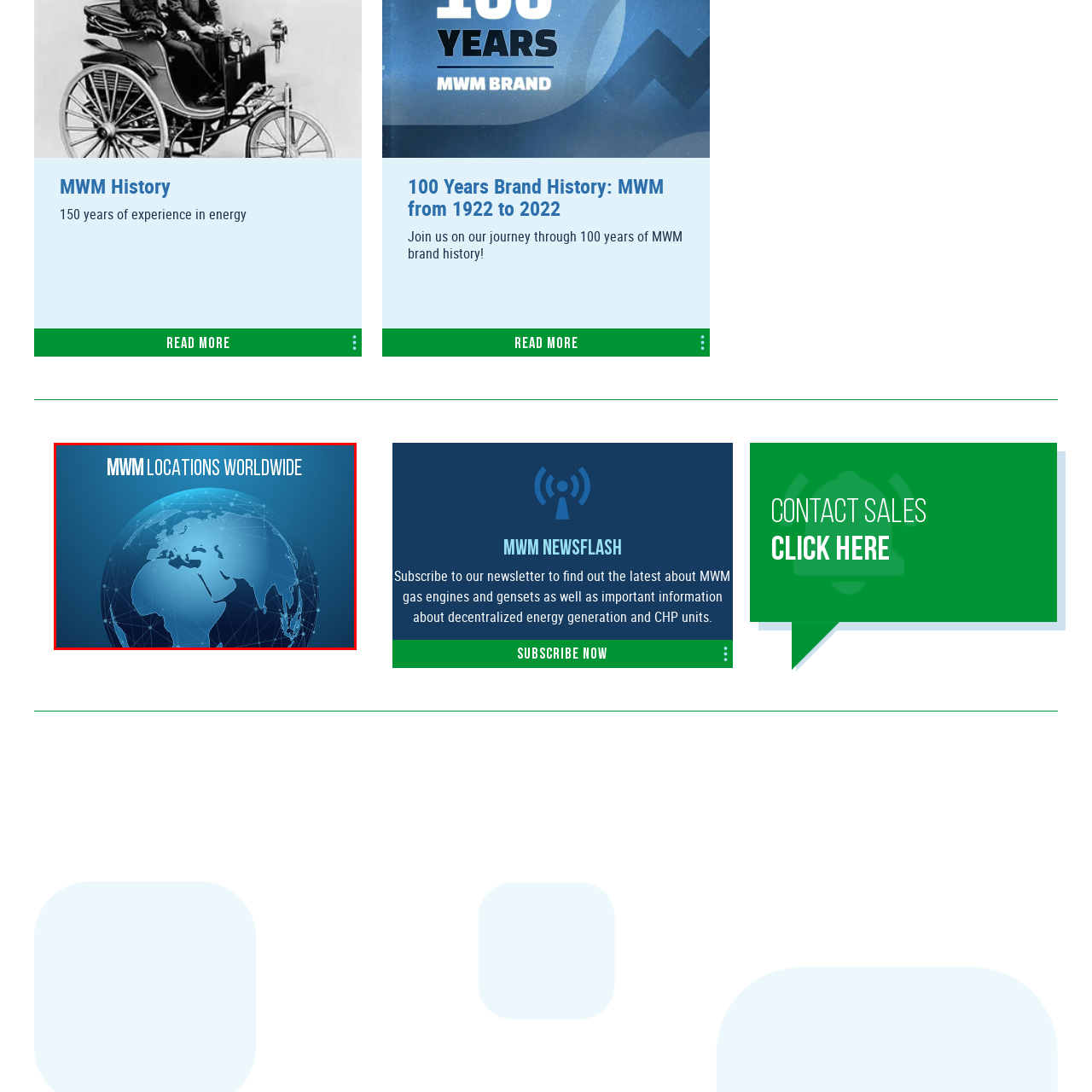Focus on the section encased in the red border, What is the aesthetic of the globe depiction? Give your response as a single word or phrase.

Modern, digital